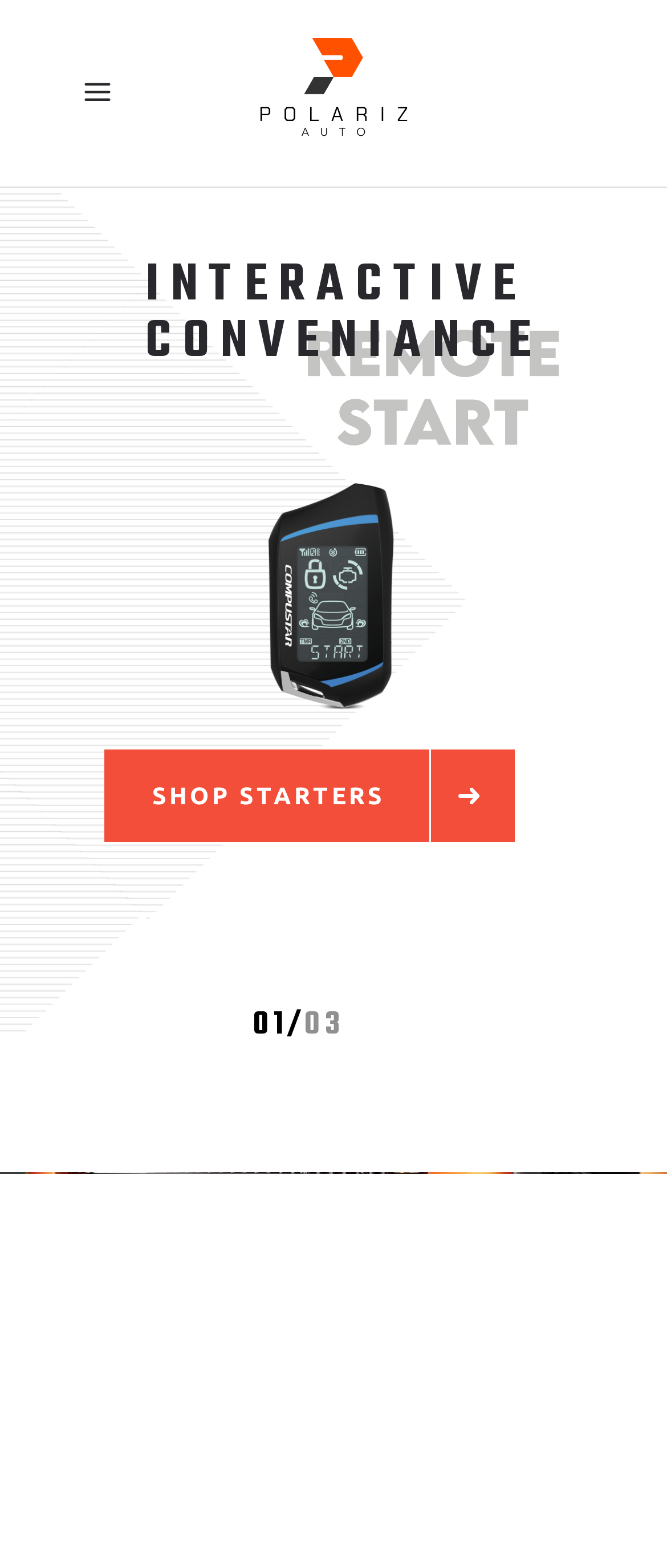Based on the element description: "alt="Mobile Logo"", identify the UI element and provide its bounding box coordinates. Use four float numbers between 0 and 1, [left, top, right, bottom].

[0.359, 0.0, 0.641, 0.12]